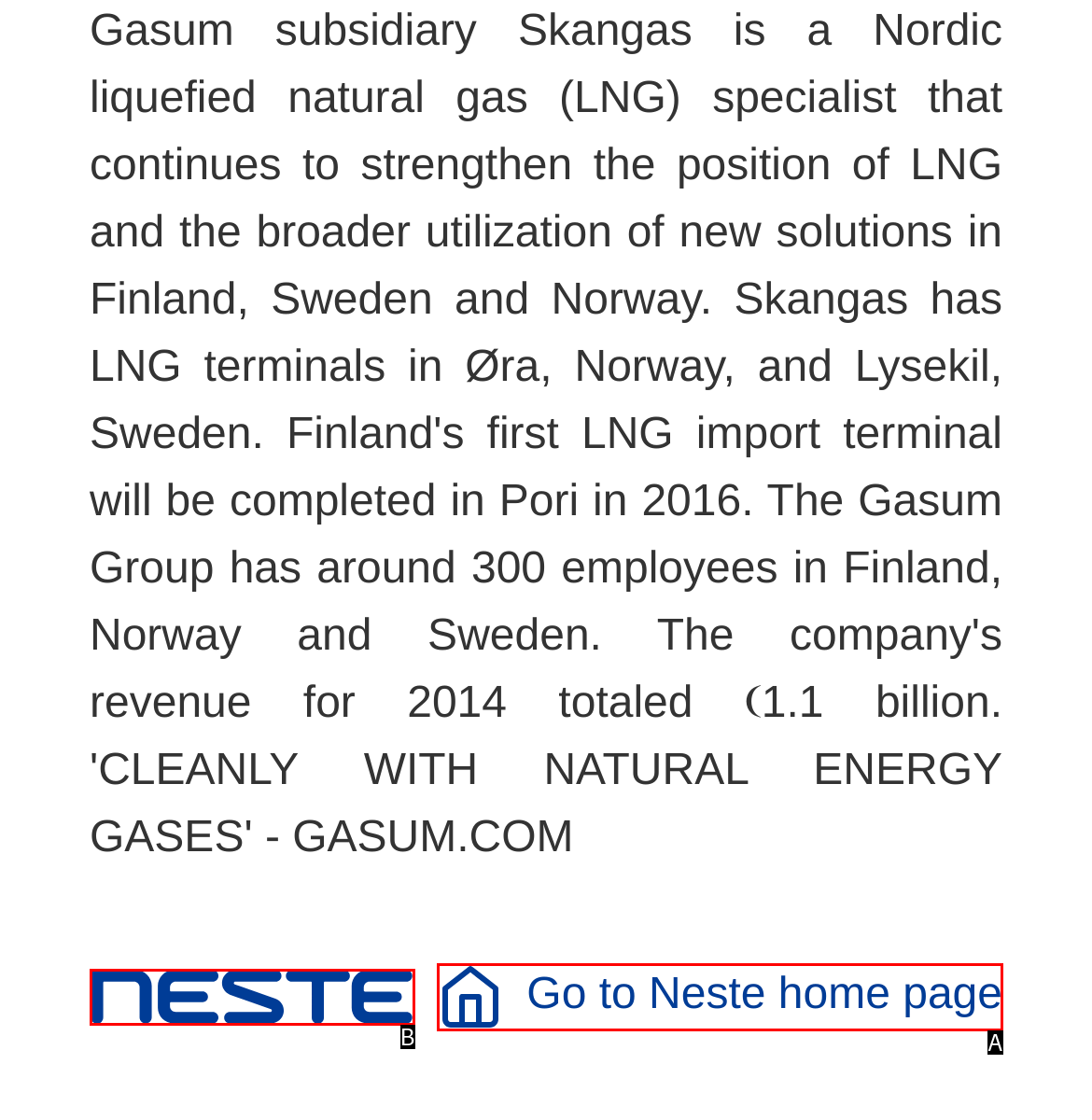Given the description: Go to Neste home page, select the HTML element that matches it best. Reply with the letter of the chosen option directly.

A